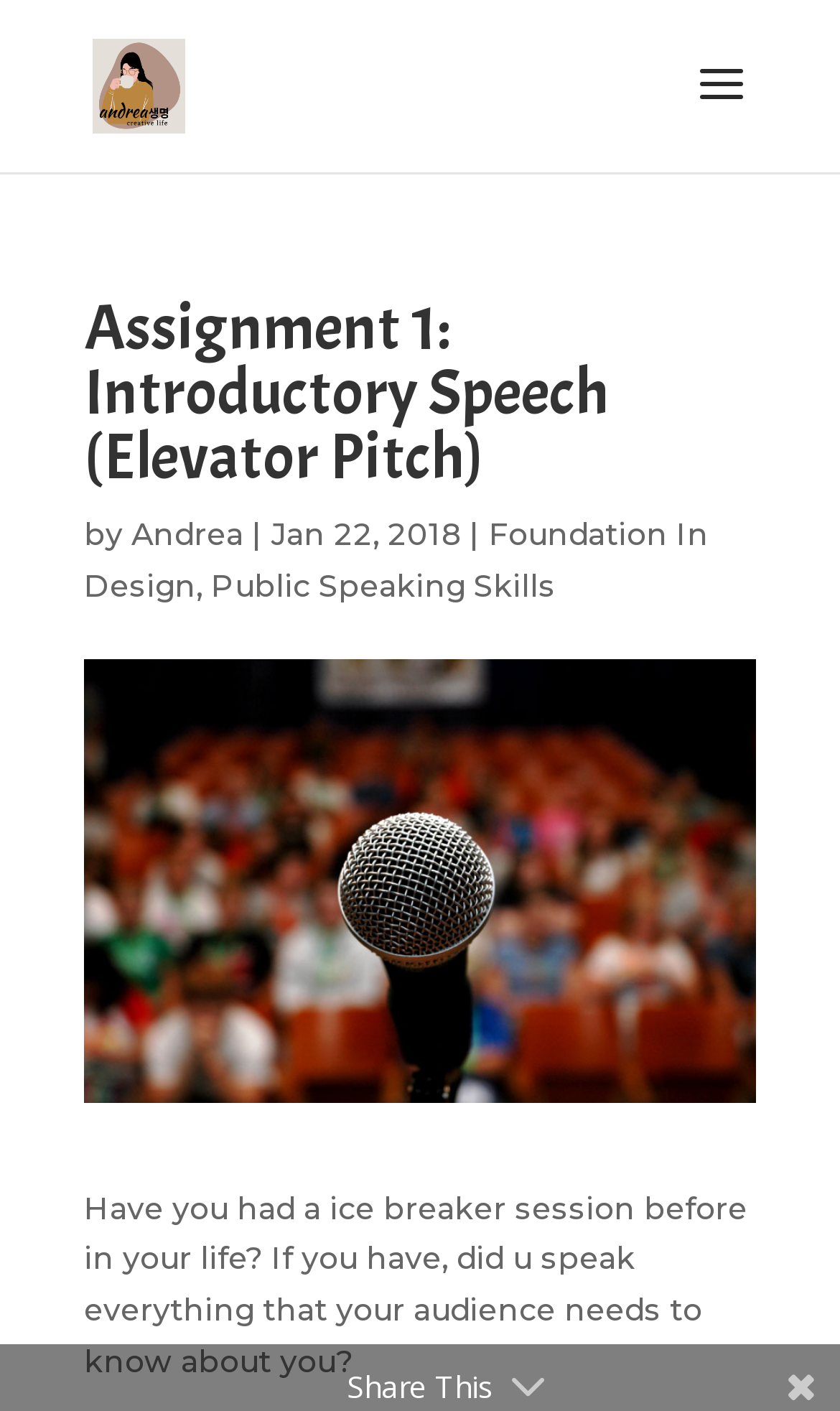Create a detailed summary of the webpage's content and design.

The webpage is titled "Assignment 1: Introductory Speech (Elevator Pitch) | Andrea's Creative Life" and features a prominent link to "Andrea's Creative Life" at the top left corner, accompanied by an image with the same name. 

Below the title, there is a search bar spanning across the top of the page. 

The main content of the page is divided into two sections. The first section contains a heading "Assignment 1: Introductory Speech (Elevator Pitch)" followed by the author's name "Andrea" and the date "Jan 22, 2018". There are also two links, "Foundation In Design" and "Public Speaking Skills", positioned below the author's name.

The second section is a paragraph of text that asks a question, "Have you had a ice breaker session before in your life? If you have, did u speak everything that your audience needs to know about you?" This text is located near the bottom of the page.

At the very bottom of the page, there is a "Share This" button.